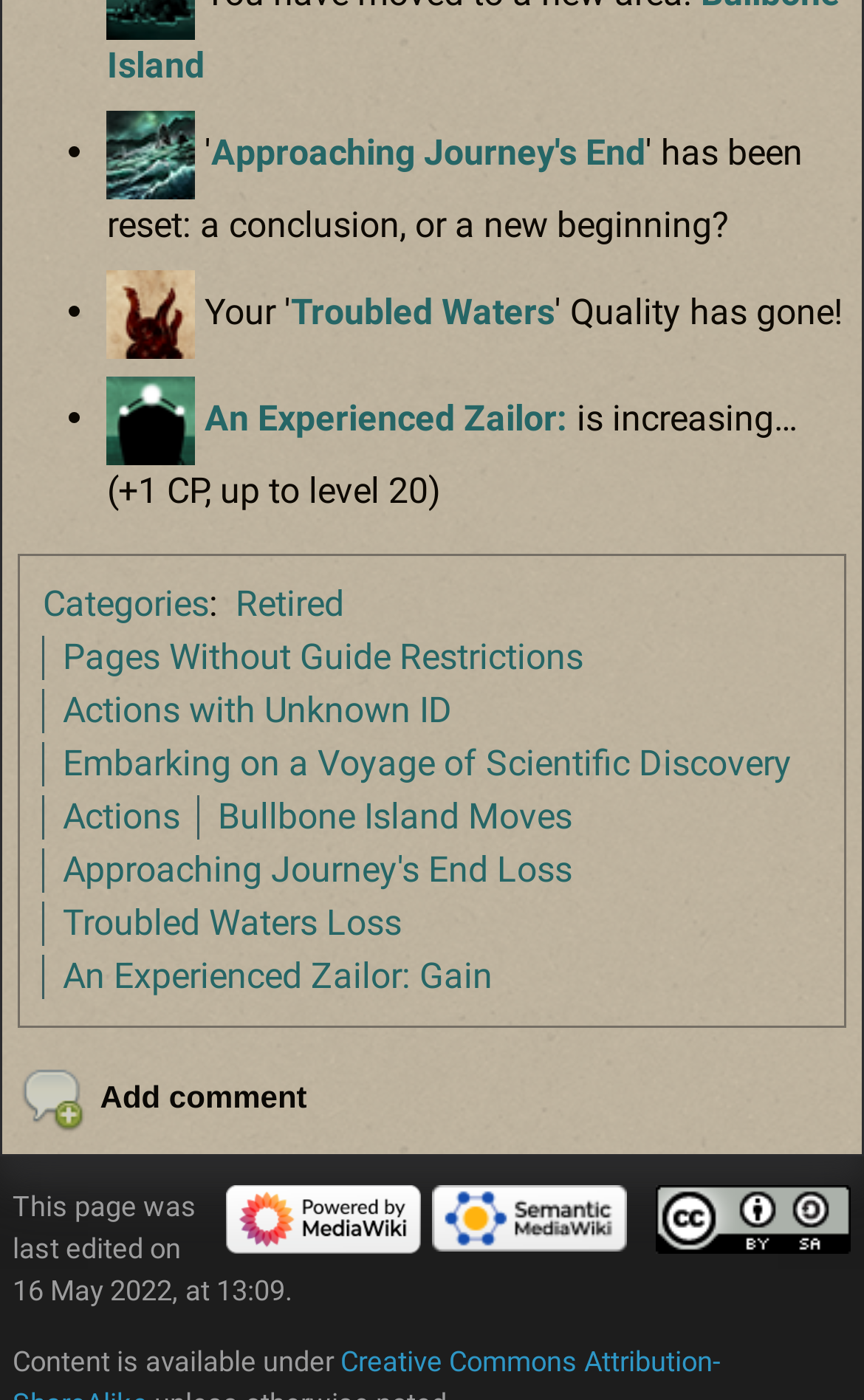Mark the bounding box of the element that matches the following description: "An Experienced Zailor: Gain".

[0.072, 0.681, 0.57, 0.712]